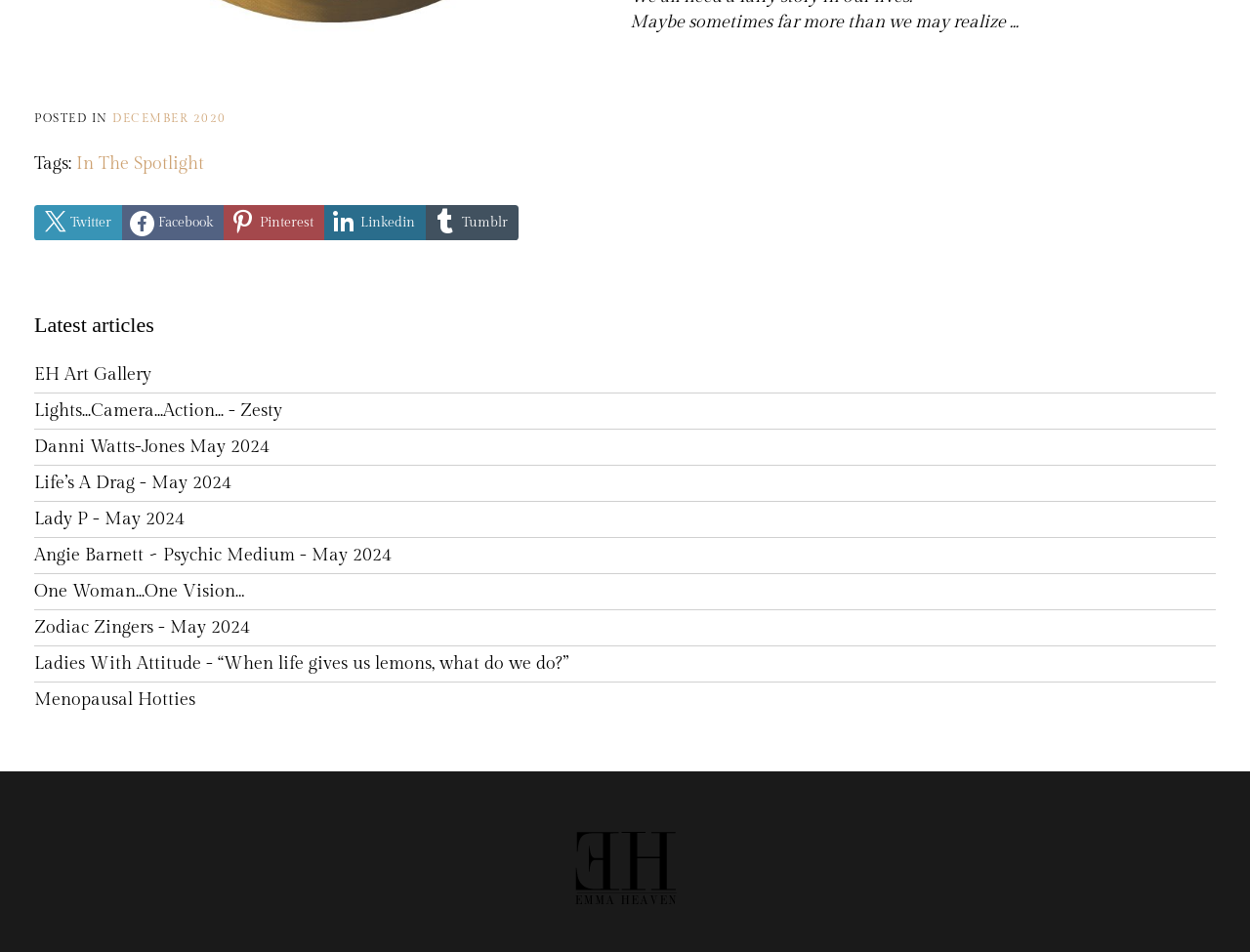Can you specify the bounding box coordinates for the region that should be clicked to fulfill this instruction: "Check out the 'Latest articles' section".

[0.027, 0.328, 0.973, 0.355]